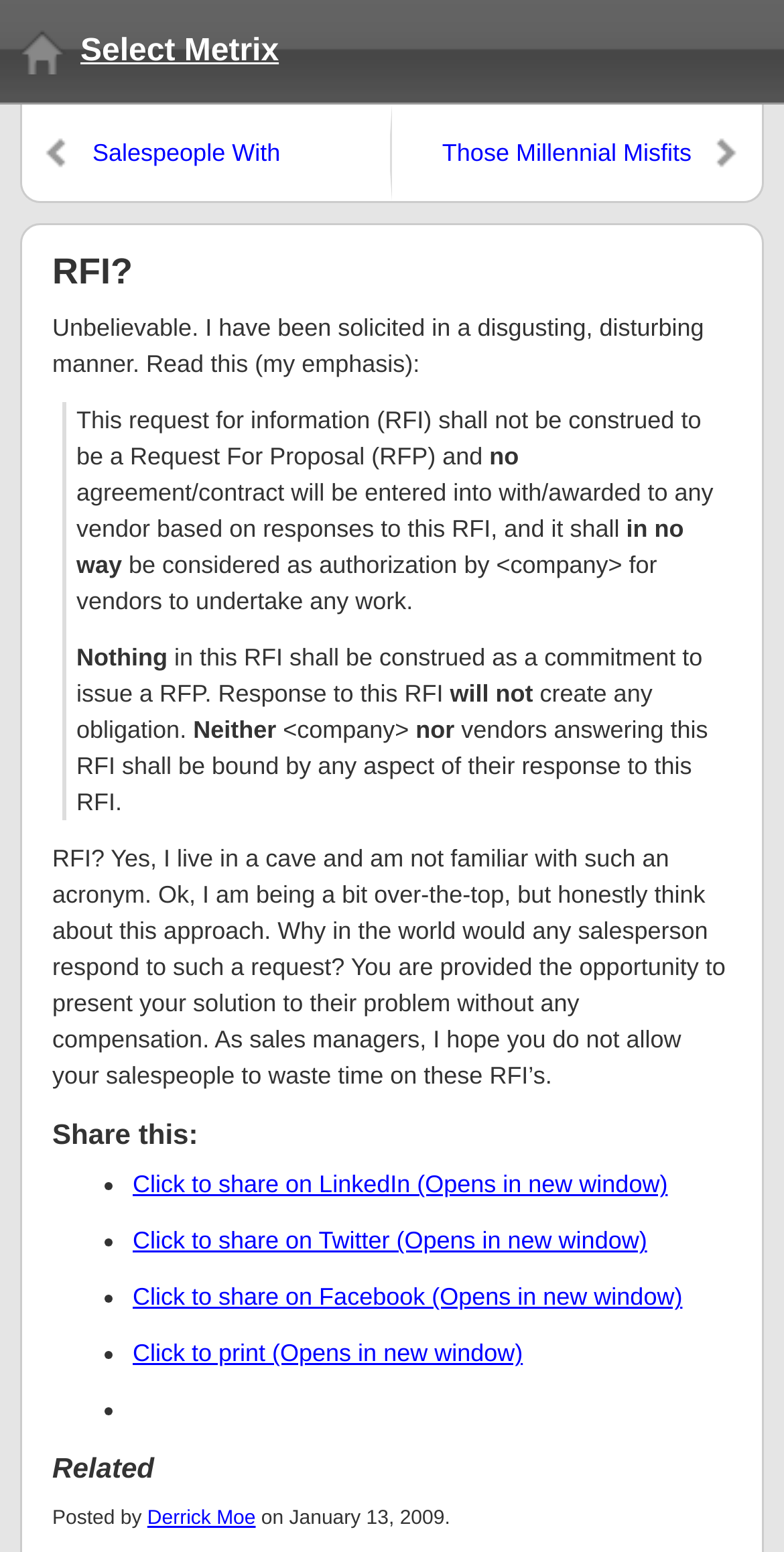Using a single word or phrase, answer the following question: 
What is the date of the post?

January 13, 2009